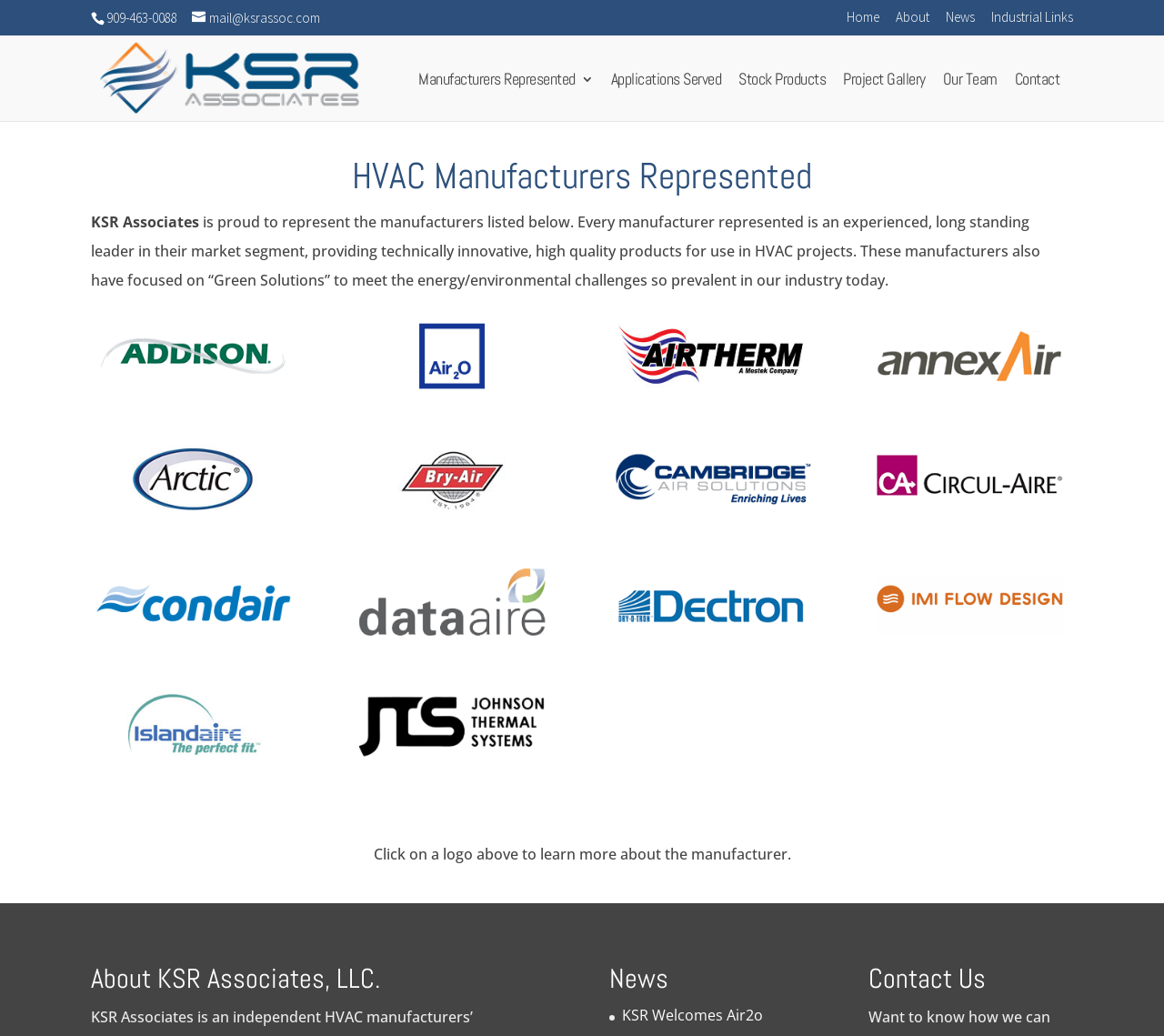Identify the bounding box coordinates of the region I need to click to complete this instruction: "Learn more about 'Circul-Aire'".

[0.746, 0.429, 0.922, 0.495]